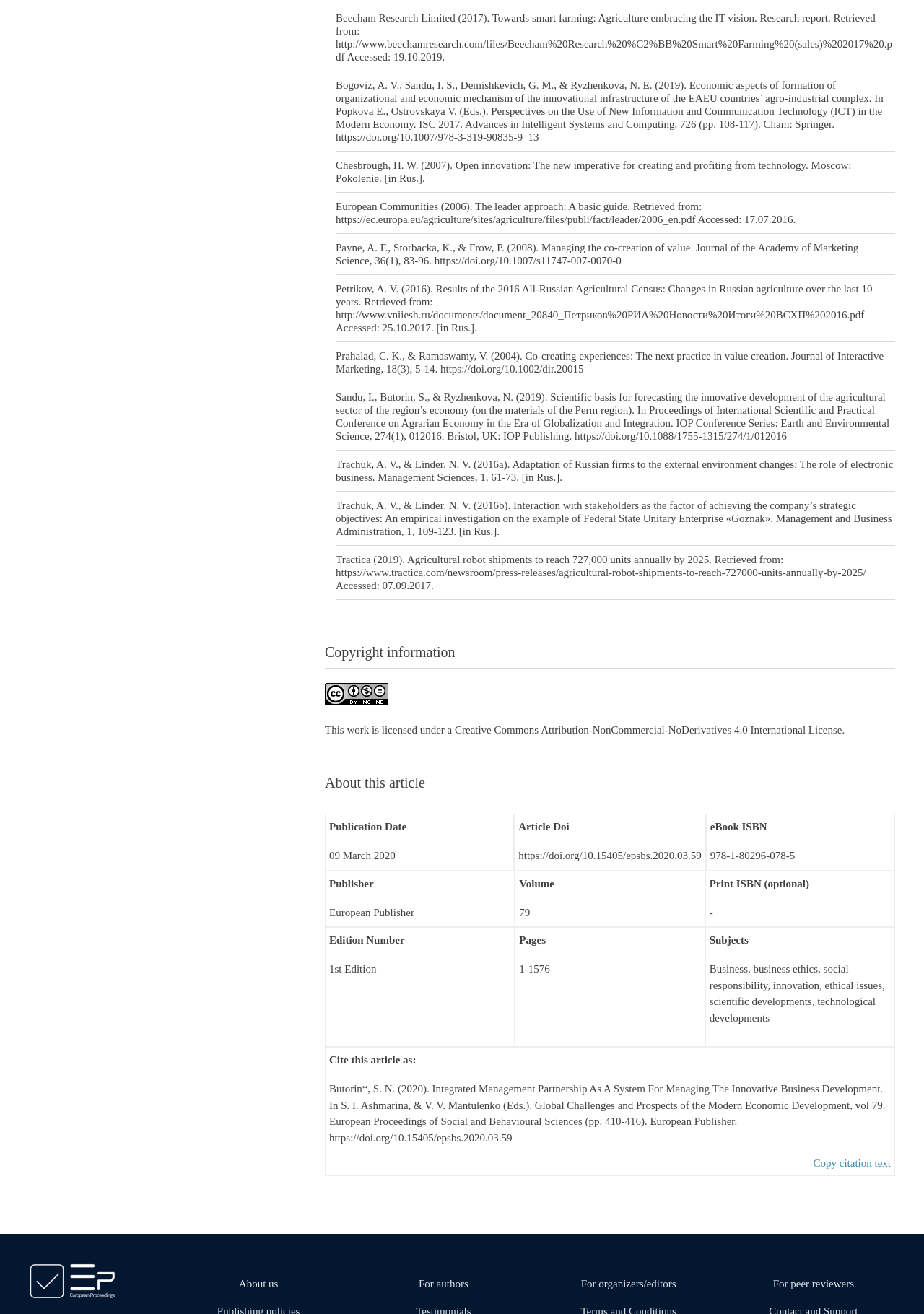Based on the element description "https://doi.org/10.15405/epsbs.2020.03.59", predict the bounding box coordinates of the UI element.

[0.561, 0.647, 0.759, 0.655]